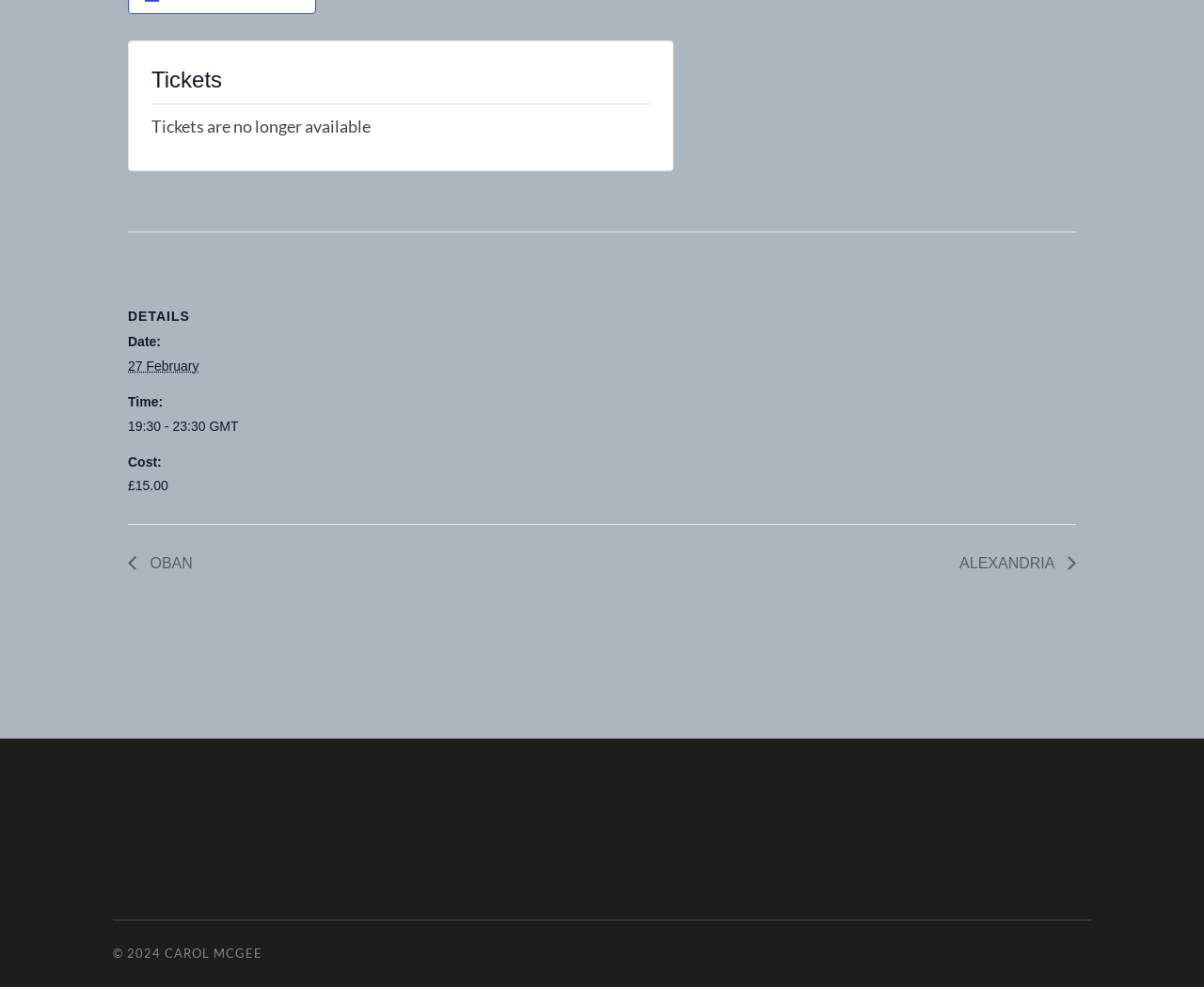What is the date of the event?
Based on the image, provide a one-word or brief-phrase response.

2024-02-27